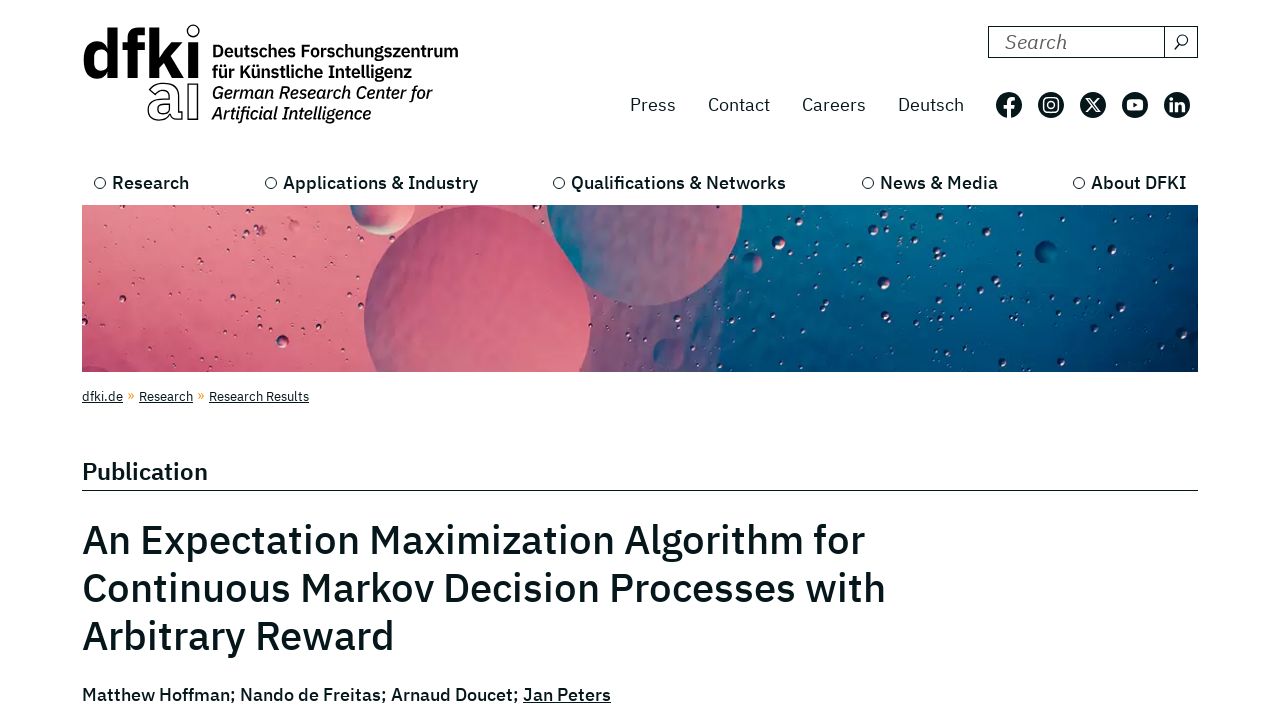Given the element description Qualifications & Networks, predict the bounding box coordinates for the UI element in the webpage screenshot. The format should be (top-left x, top-left y, bottom-right x, bottom-right y), and the values should be between 0 and 1.

[0.423, 0.224, 0.623, 0.288]